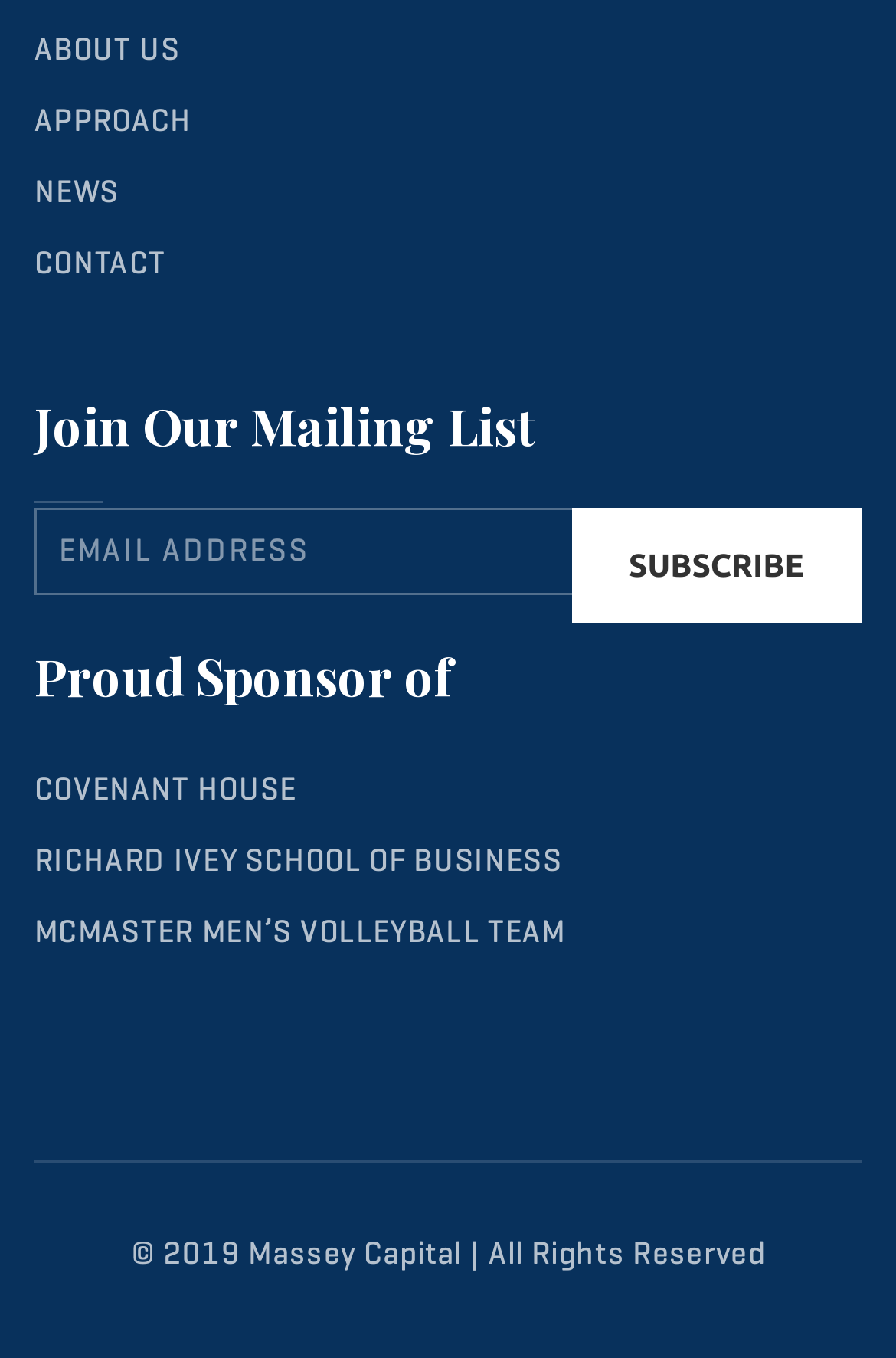Identify the bounding box for the given UI element using the description provided. Coordinates should be in the format (top-left x, top-left y, bottom-right x, bottom-right y) and must be between 0 and 1. Here is the description: name="EMAIL" placeholder="Email Address"

[0.038, 0.373, 0.962, 0.439]